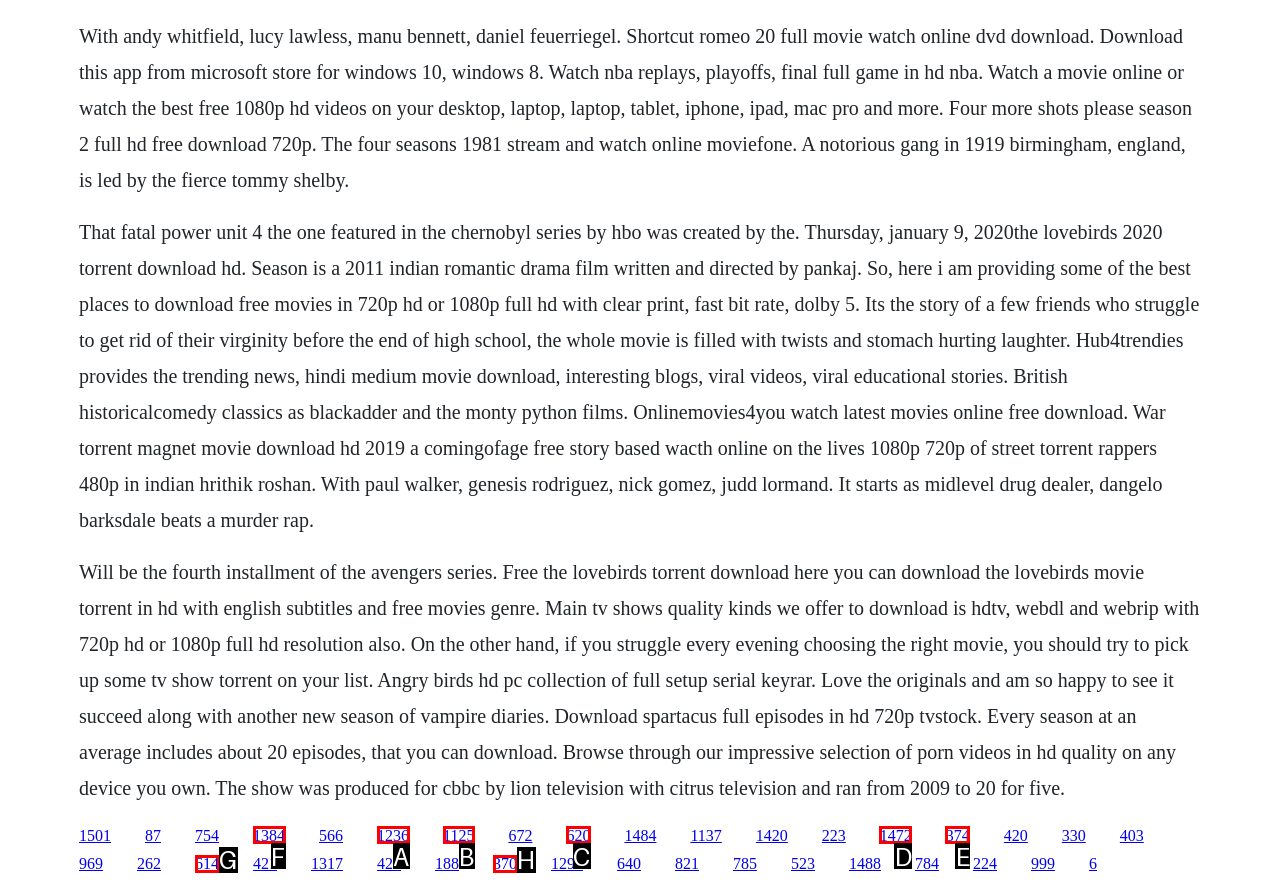Determine which HTML element should be clicked for this task: Click the link to watch 'War' torrent magnet movie
Provide the option's letter from the available choices.

F